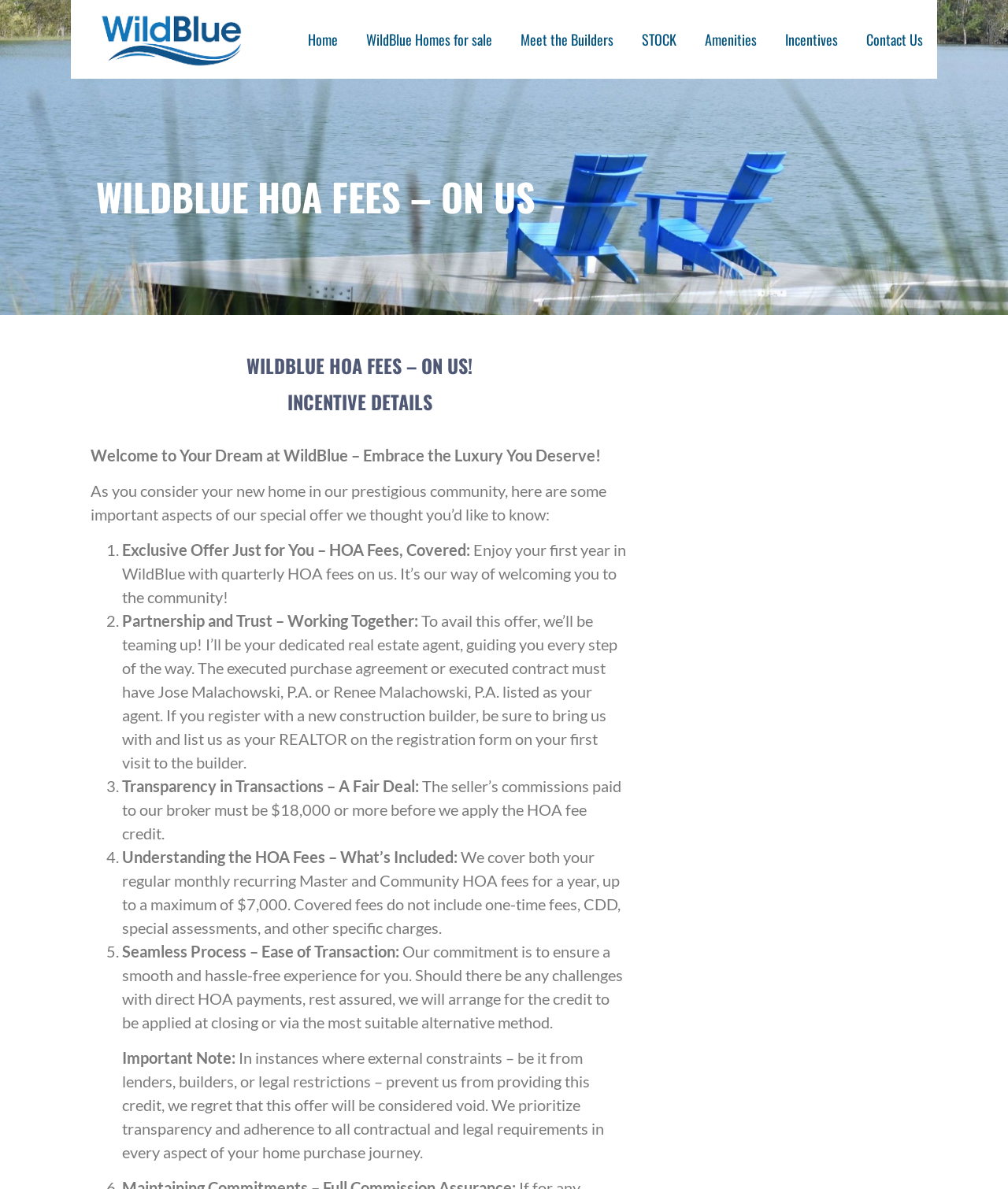What is the name of the community?
Answer the question with just one word or phrase using the image.

WildBlue